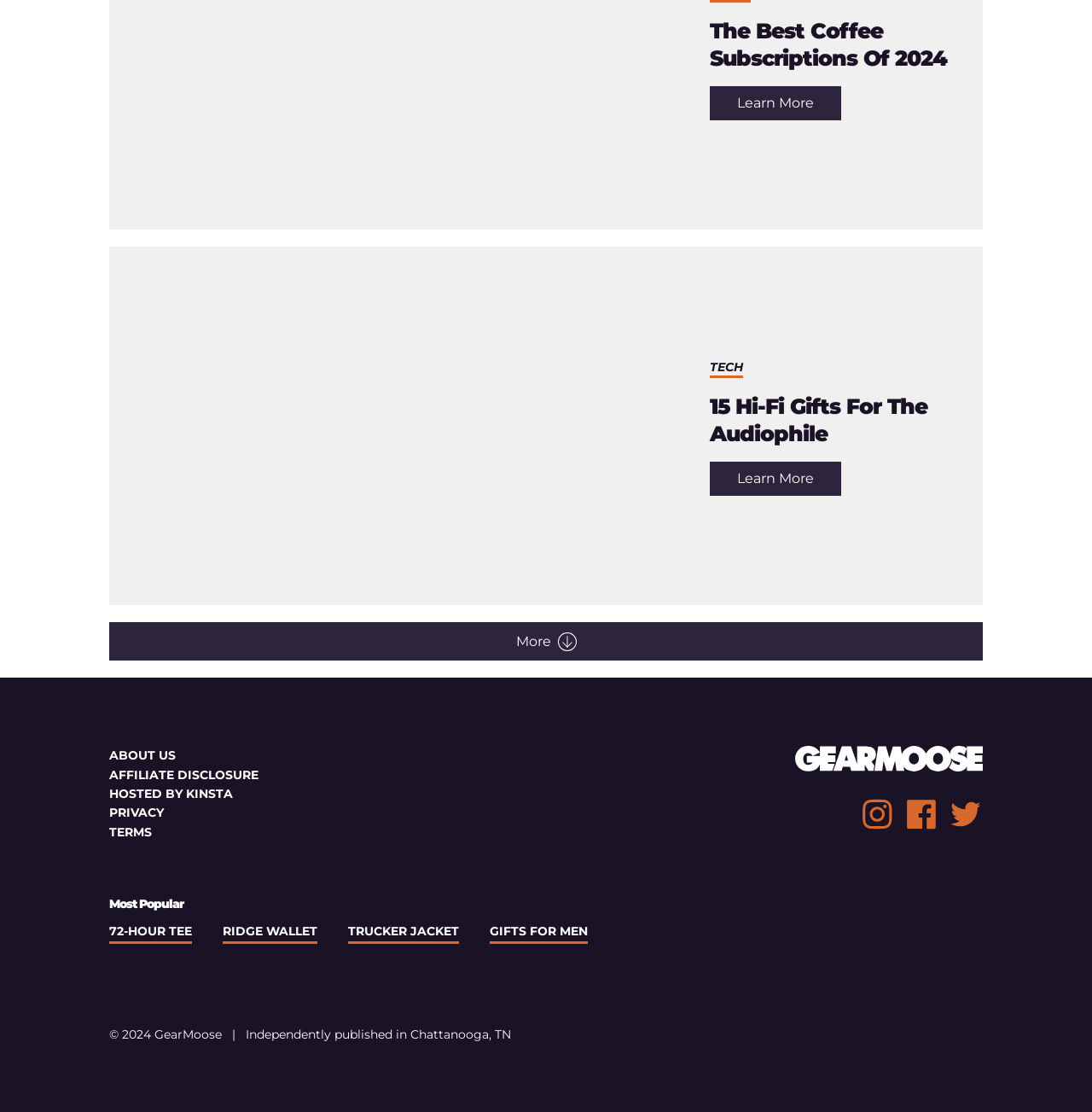What year is the copyright of the website?
By examining the image, provide a one-word or phrase answer.

2024